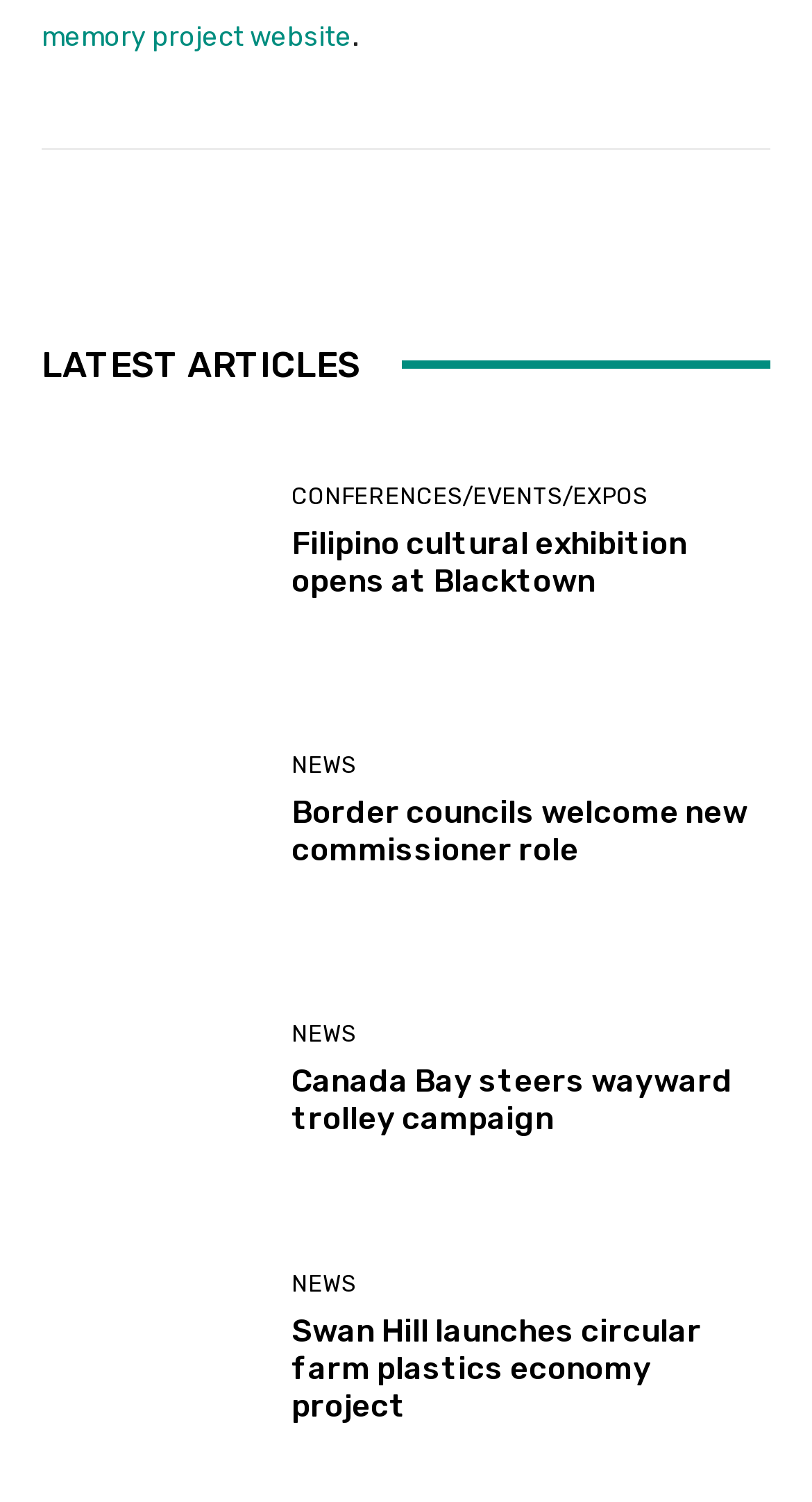Respond to the question below with a single word or phrase:
What is the category of the article 'Filipino cultural exhibition opens at Blacktown'

NEWS